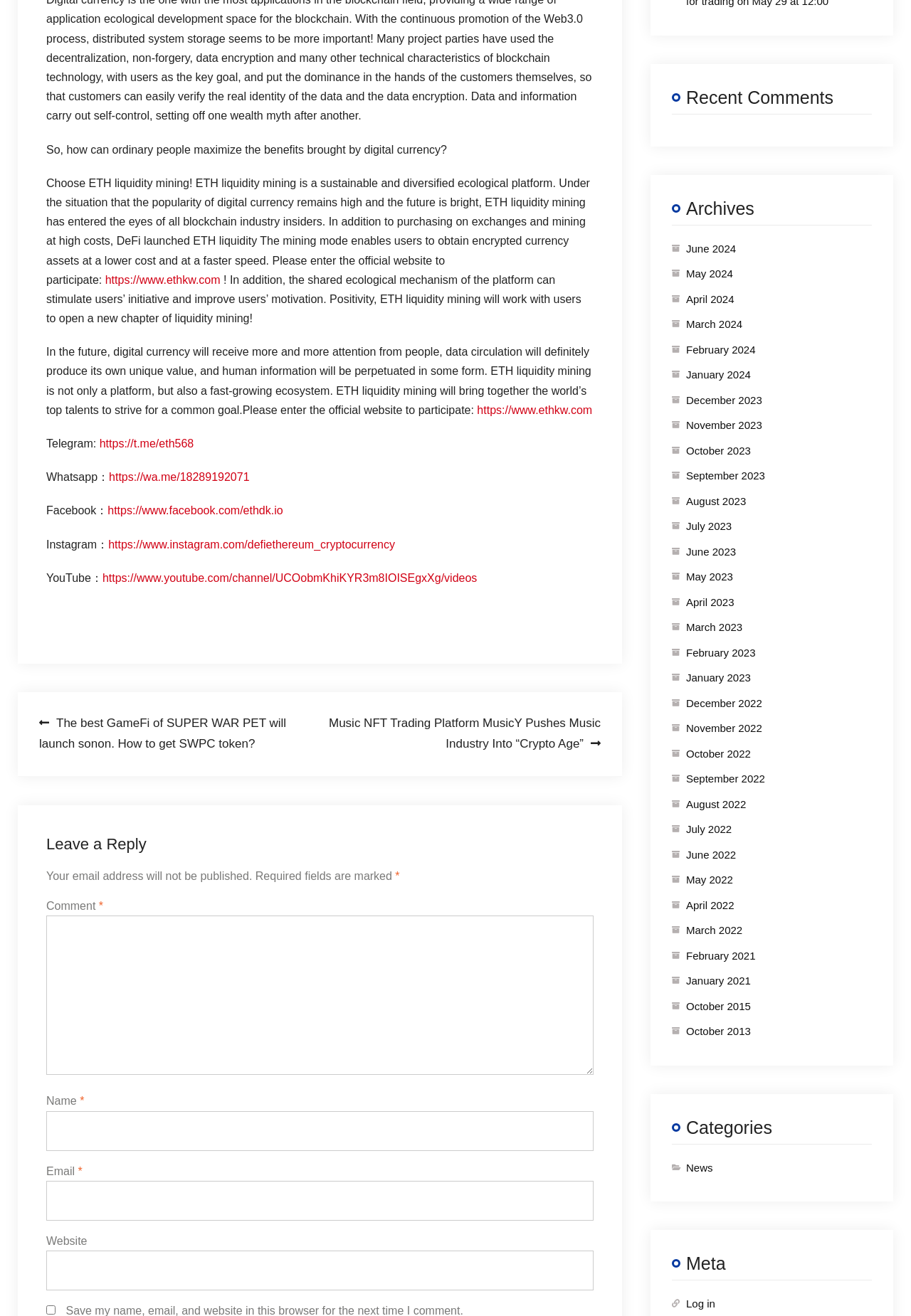Please determine the bounding box coordinates for the element with the description: "parent_node: Email * aria-describedby="email-notes" name="email"".

[0.051, 0.897, 0.652, 0.927]